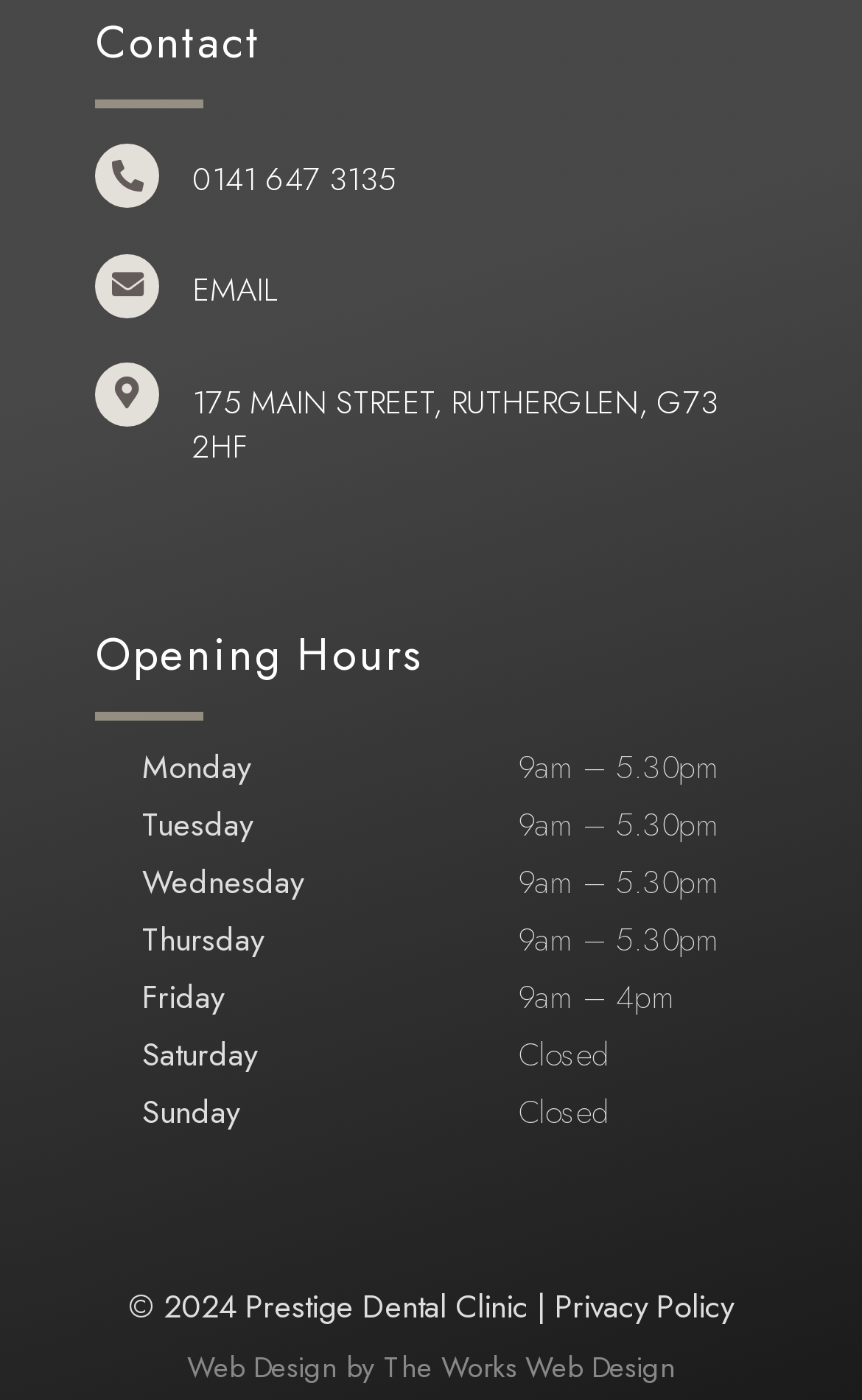What is the copyright year?
Answer the question with a detailed explanation, including all necessary information.

I found the copyright year by looking at the footer section of the webpage, where it says '© 2024'.